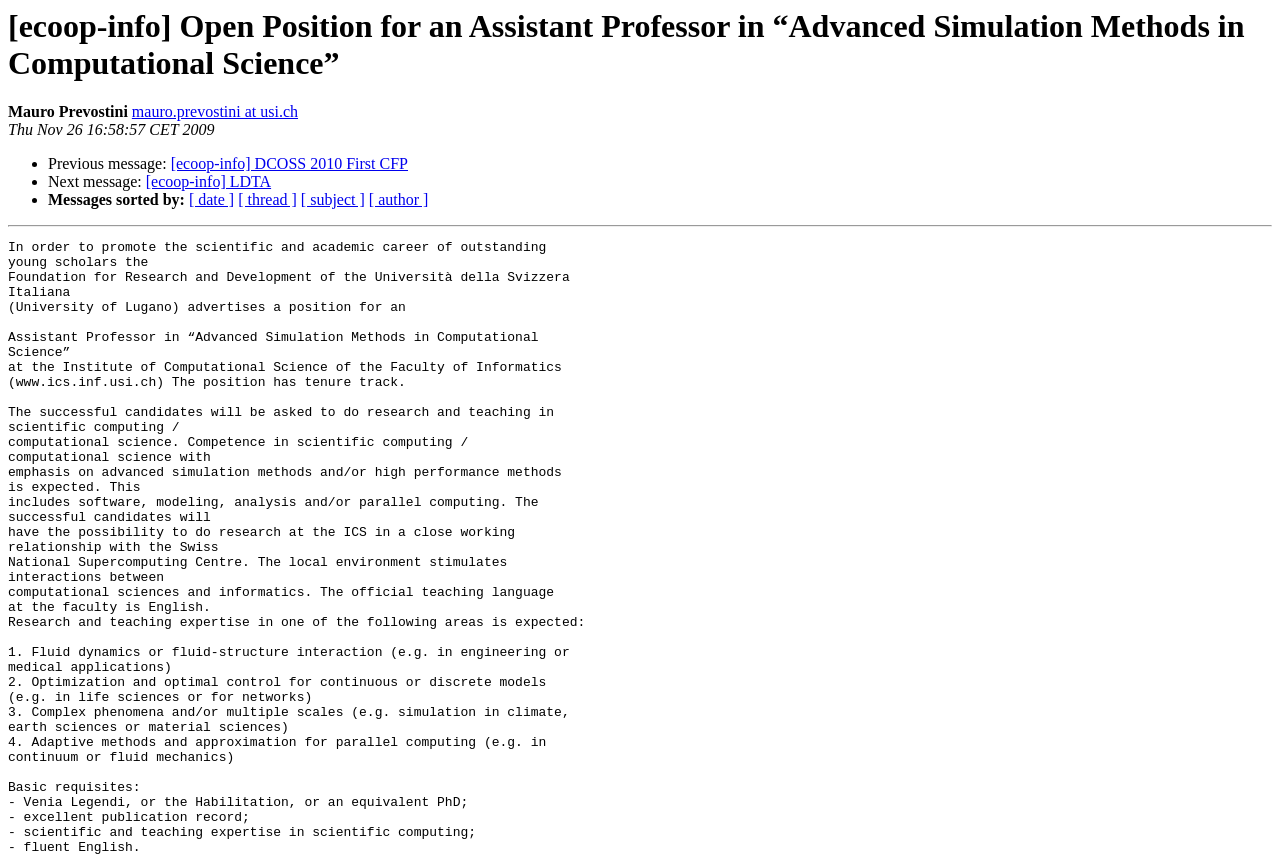Create a detailed summary of the webpage's content and design.

The webpage appears to be a mailing list archive page. At the top, there is a heading that reads "[ecoop-info] Open Position for an Assistant Professor in “Advanced Simulation Methods in Computational Science”". Below the heading, there is a section with the name "Mauro Prevostini" and an email address "mauro.prevostini at usi.ch". 

To the right of the name and email address, there is a timestamp "Thu Nov 26 16:58:57 CET 2009". Below the timestamp, there is a list of links, each preceded by a bullet point. The links are labeled as "Previous message:", "Next message:", and "Messages sorted by:". The "Messages sorted by:" link has four sub-links: "[ date ]", "[ thread ]", "[ subject ]", and "[ author ]". 

The list of links takes up most of the page, with a horizontal separator line at the bottom. There are no images on the page. The overall layout is simple, with a clear hierarchy of elements.